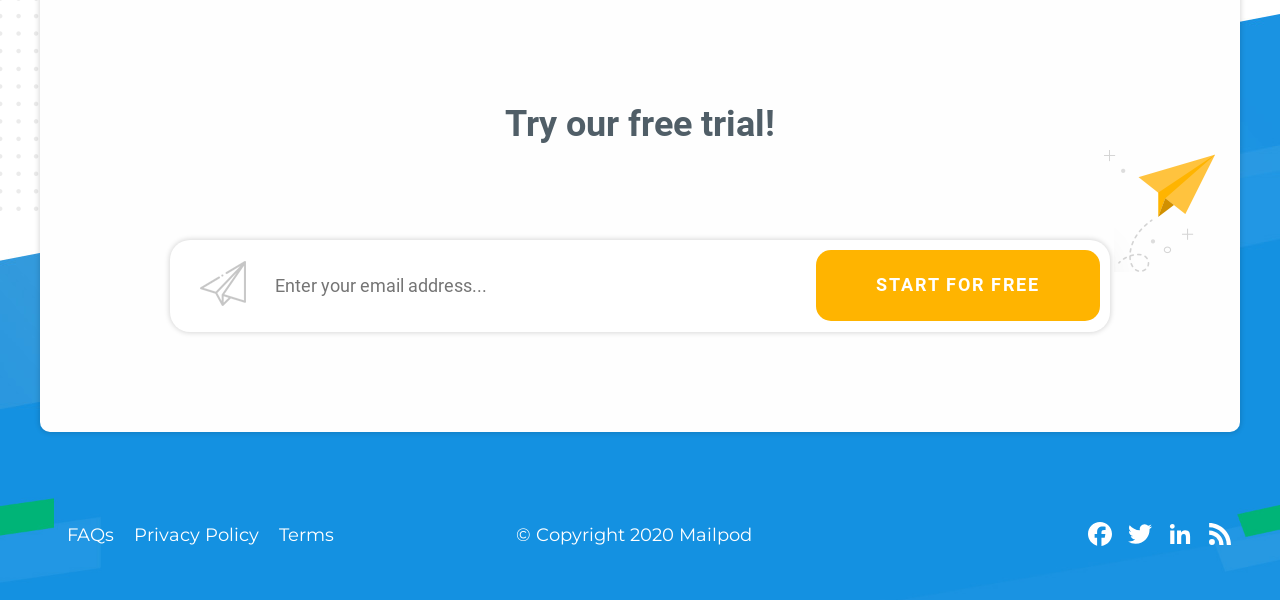Please find the bounding box coordinates of the element's region to be clicked to carry out this instruction: "View FAQs".

[0.052, 0.873, 0.089, 0.91]